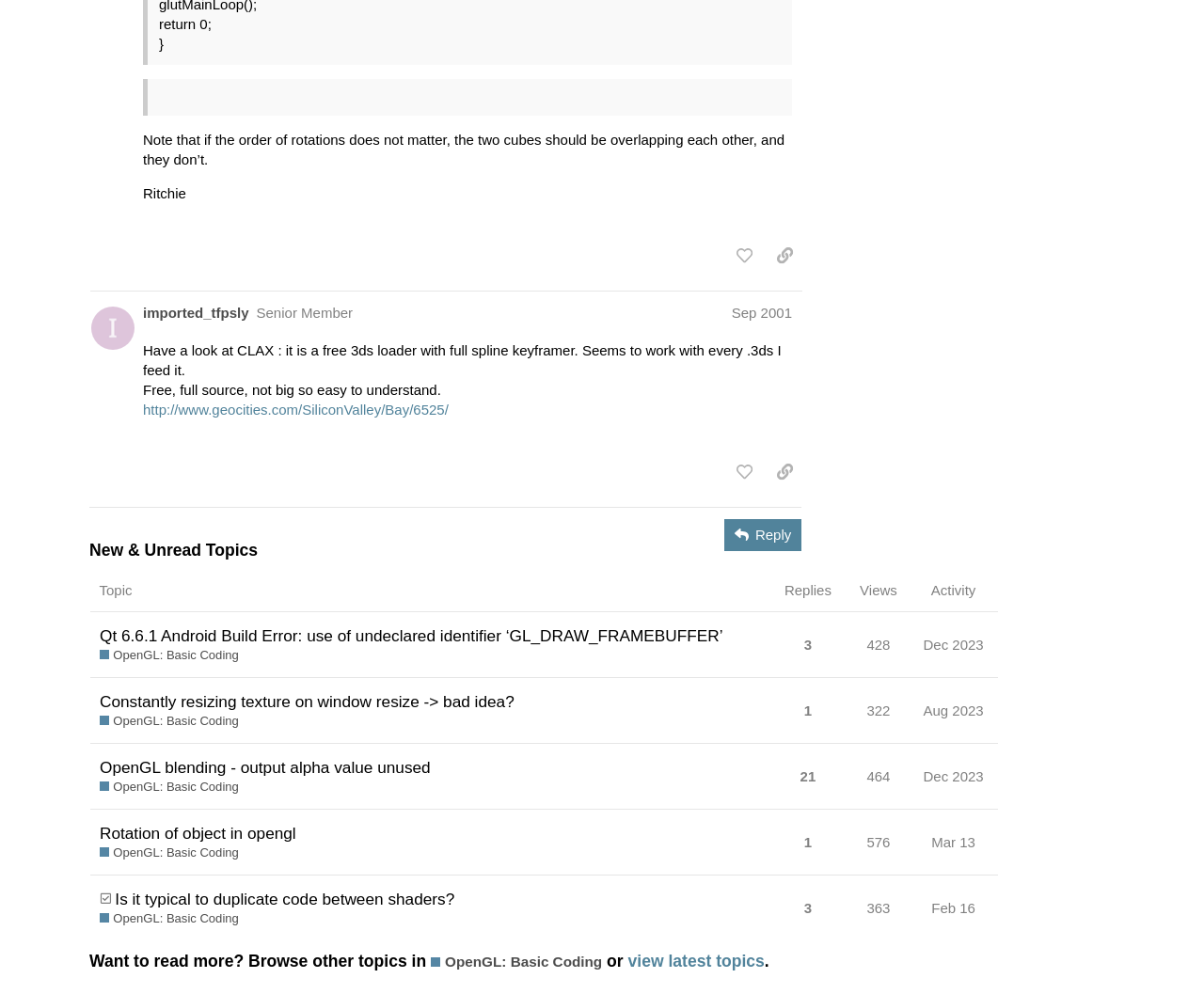What is the number of views of the topic 'Is it typical to duplicate code between shaders'?
Carefully analyze the image and provide a detailed answer to the question.

I found the answer by looking at the gridcell '576' in the table row corresponding to the topic 'Is it typical to duplicate code between shaders'.